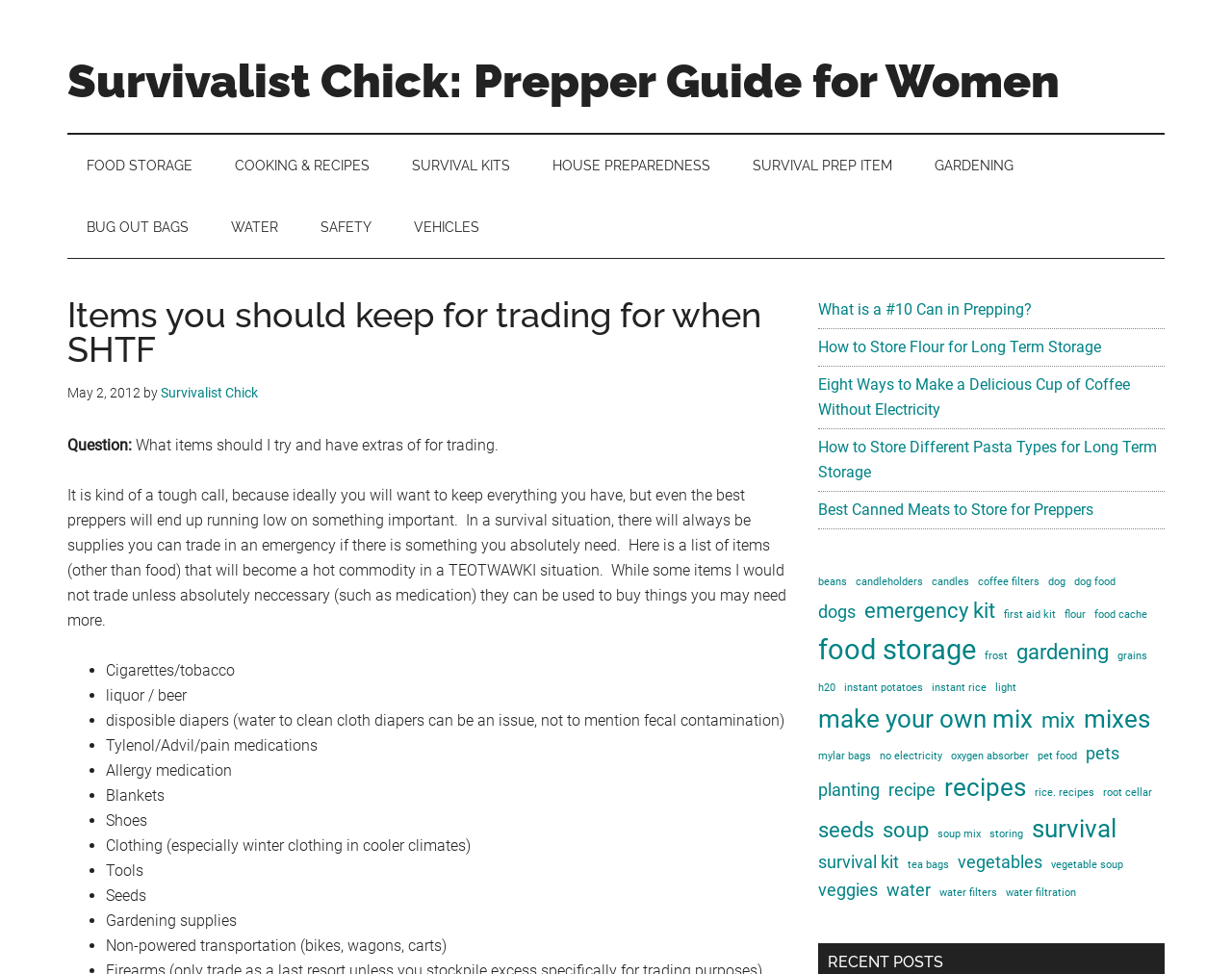Locate the bounding box coordinates of the clickable region necessary to complete the following instruction: "Explore the category 'BUG OUT BAGS'". Provide the coordinates in the format of four float numbers between 0 and 1, i.e., [left, top, right, bottom].

[0.055, 0.202, 0.169, 0.265]